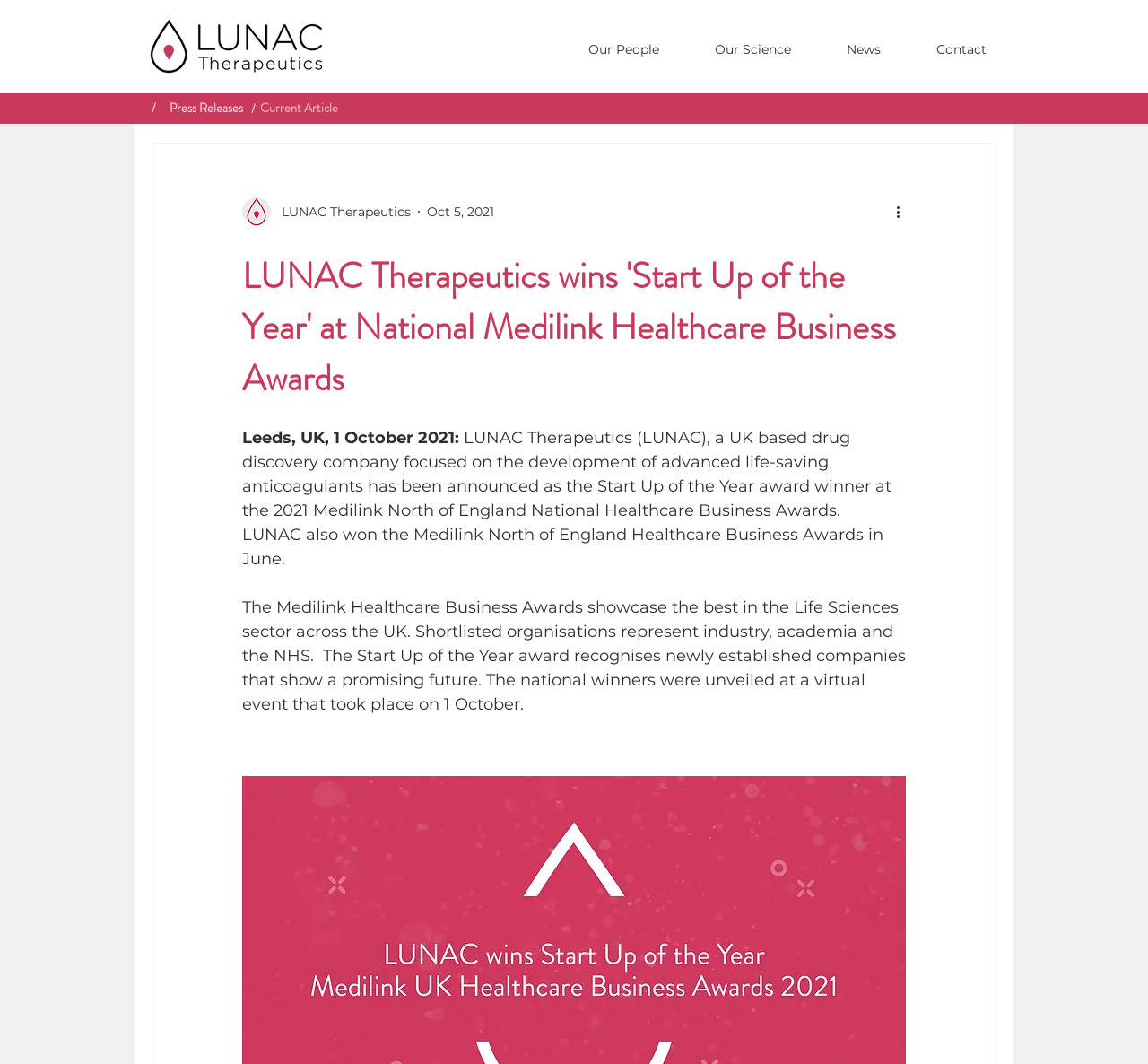What is the name of the company that won the Start Up of the Year award?
Could you please answer the question thoroughly and with as much detail as possible?

The answer can be found in the main article section of the webpage, where it is stated that 'LUNAC Therapeutics (LUNAC), a UK based drug discovery company... has been announced as the Start Up of the Year award winner at the 2021 Medilink North of England National Healthcare Business Awards.'